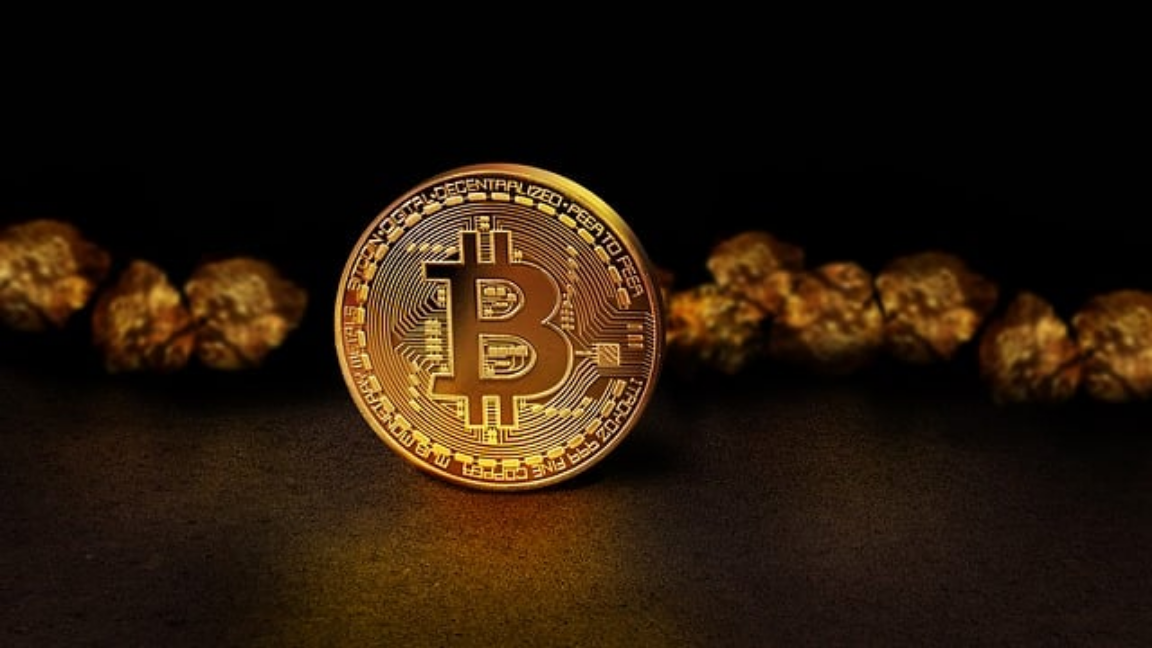Give an in-depth description of the image.

The image features a prominently displayed golden Bitcoin coin, symbolizing the cryptocurrency landscape. The coin, with its iconic "B" and intricate designs, stands out against a dark background, creating a striking visual contrast. Behind the Bitcoin, a blurred row of textured nuggets adds a layer of depth, evoking associations between digital currency and tangible assets. This representation underscores the merging of the cannabis and cryptocurrency worlds, highlighting opportunities for investors and enthusiasts as discussed in related articles on market trends and innovative solutions within this niche.